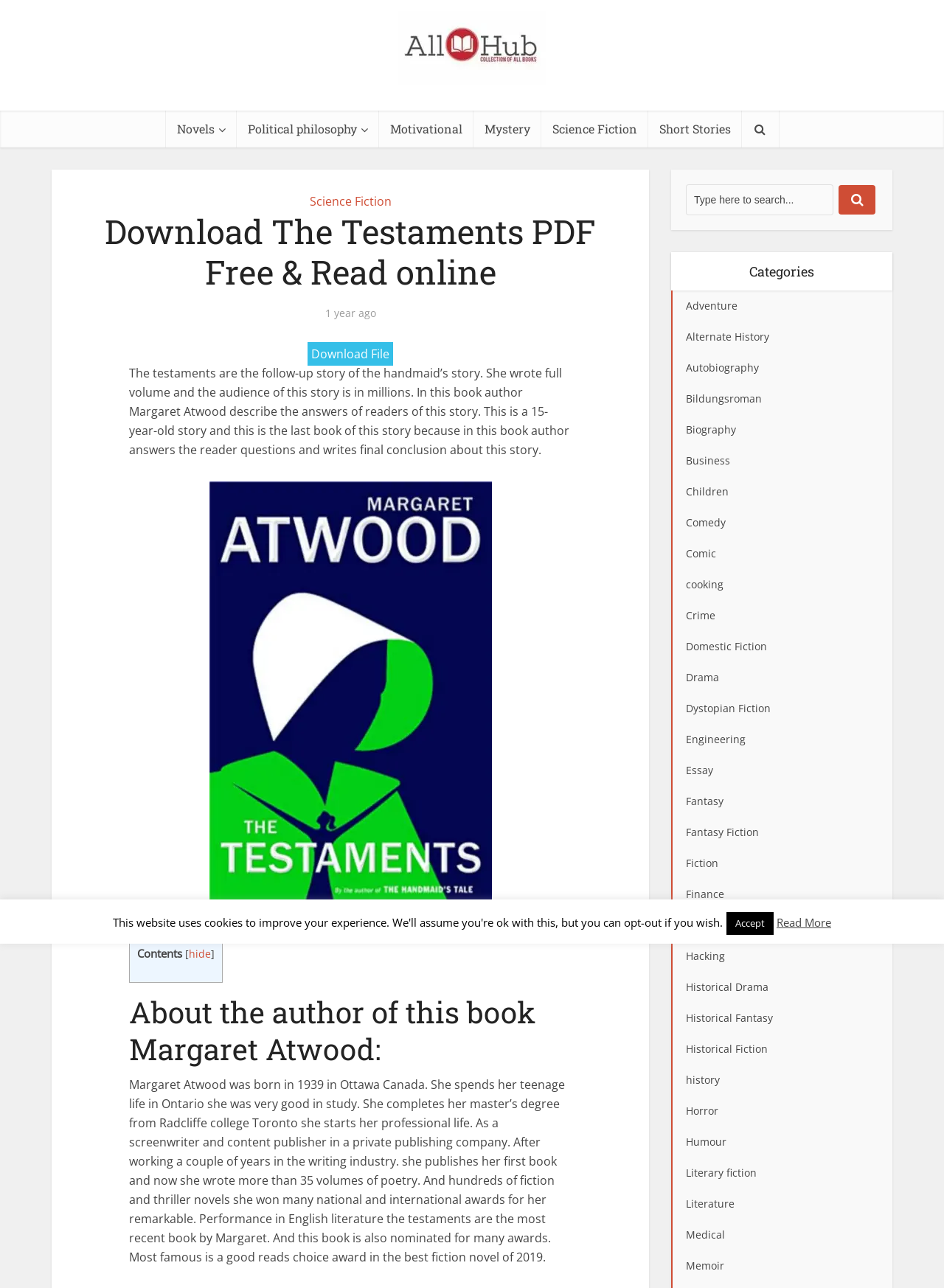Please find and provide the title of the webpage.

Download The Testaments PDF Free & Read online